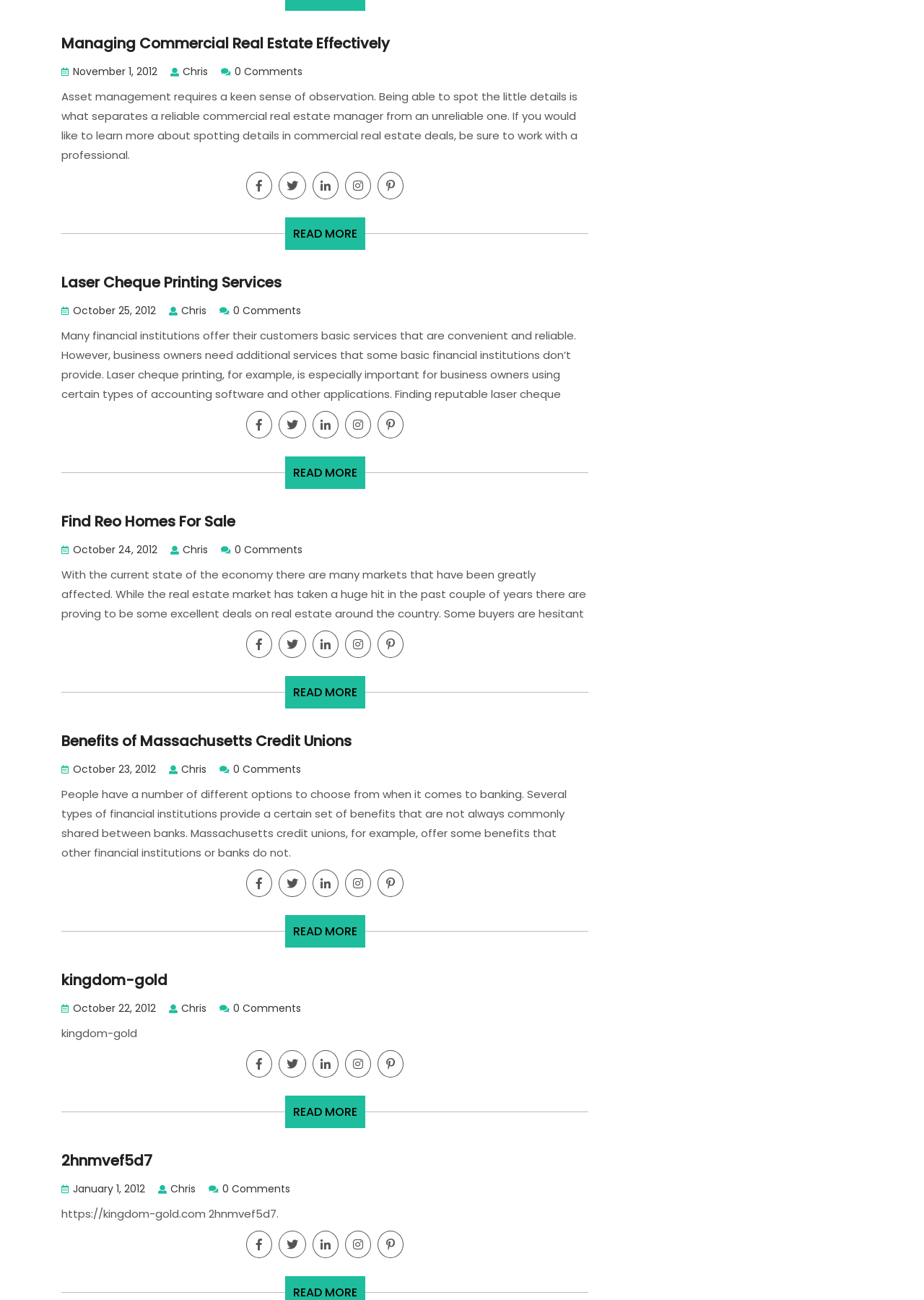Predict the bounding box of the UI element based on this description: "Linkedin".

[0.338, 0.136, 0.366, 0.149]